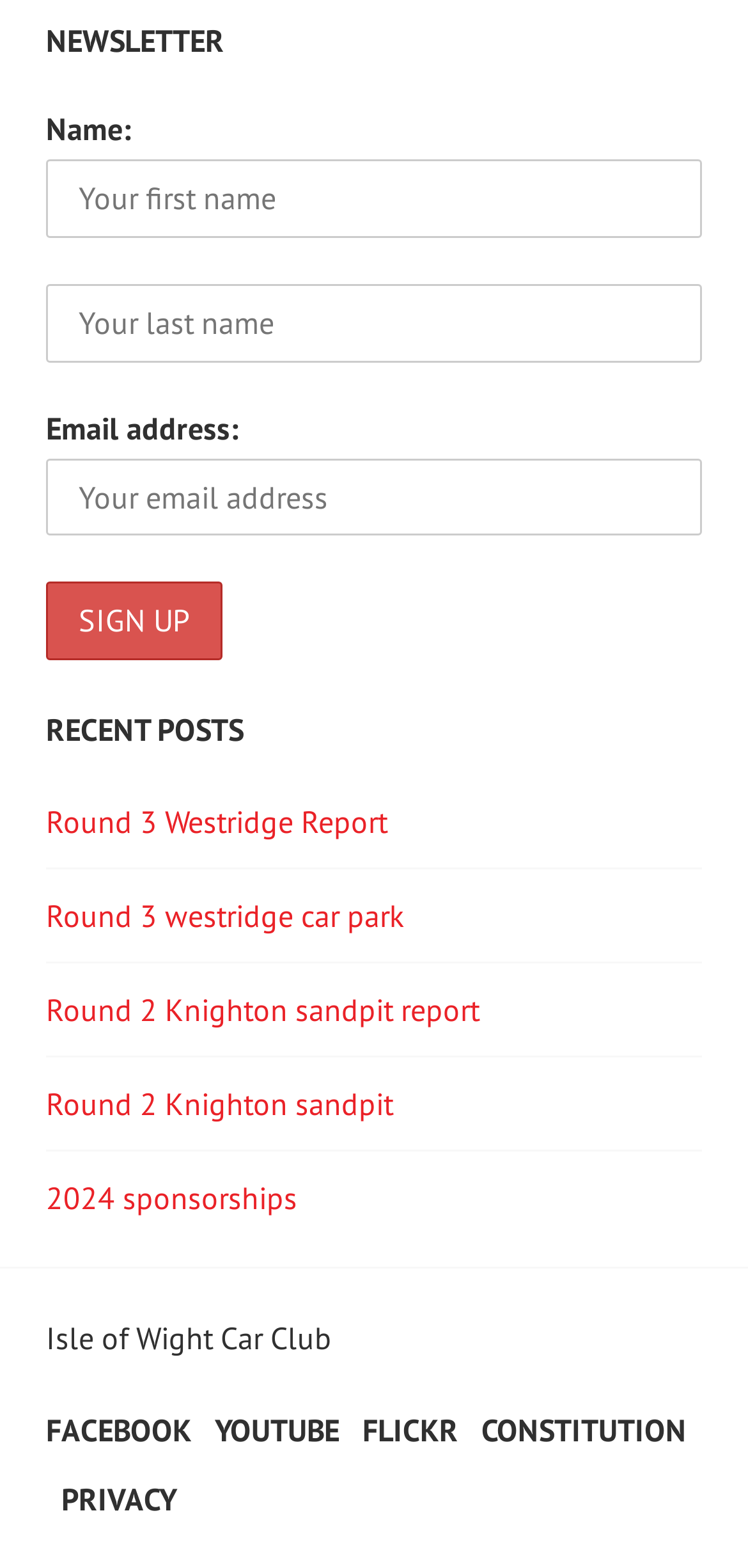Determine the bounding box coordinates of the element's region needed to click to follow the instruction: "Click the Sign up button". Provide these coordinates as four float numbers between 0 and 1, formatted as [left, top, right, bottom].

[0.062, 0.371, 0.297, 0.421]